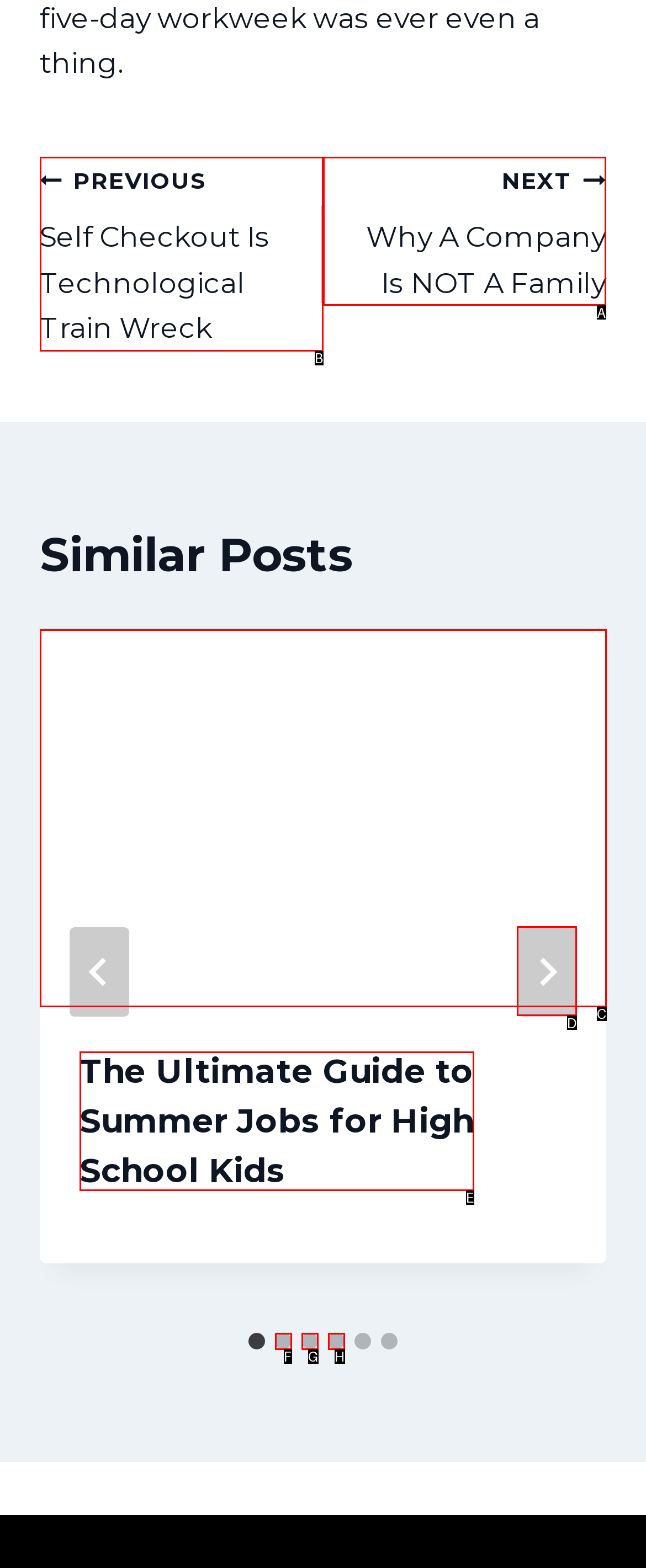From the available options, which lettered element should I click to complete this task: Go to next post?

A